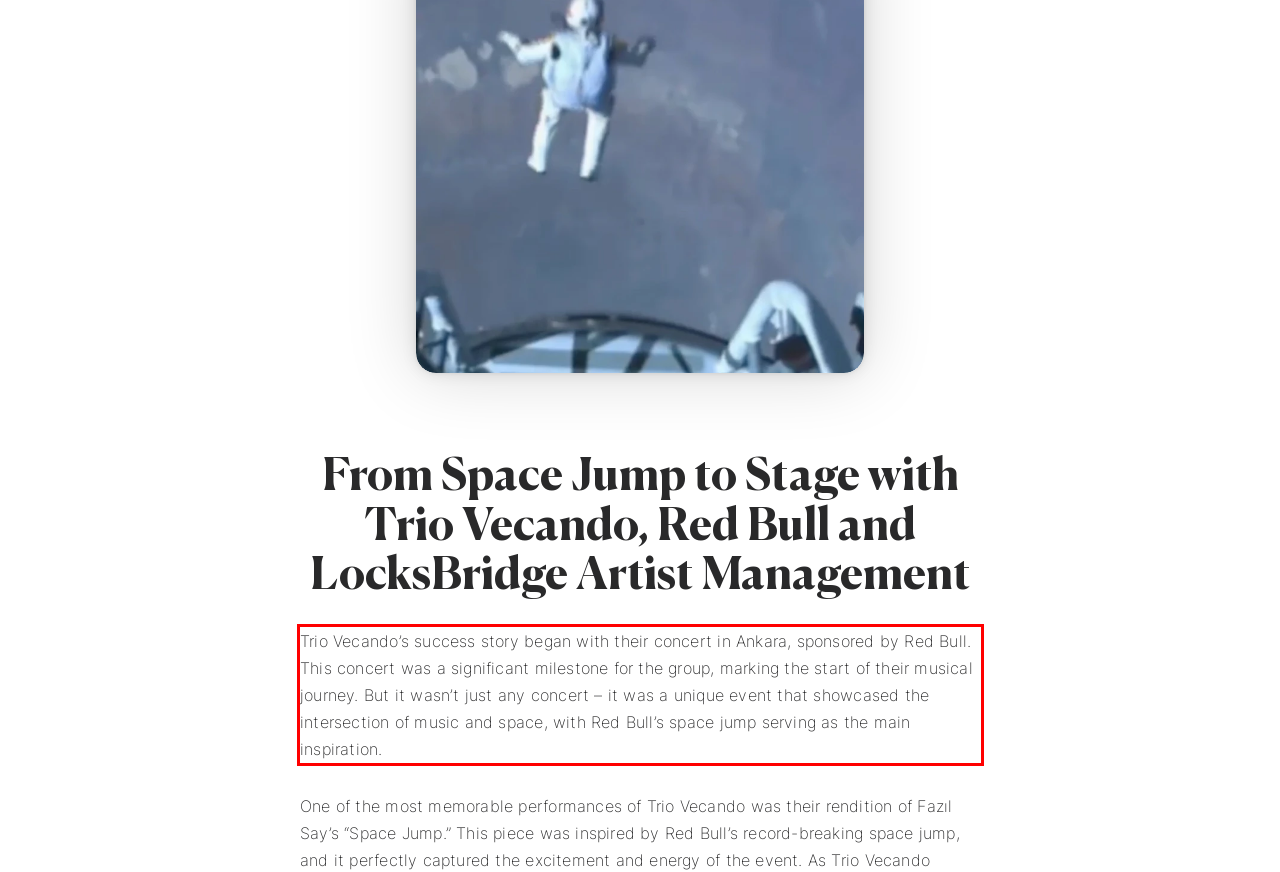Given a screenshot of a webpage with a red bounding box, extract the text content from the UI element inside the red bounding box.

Trio Vecando’s success story began with their concert in Ankara, sponsored by Red Bull. This concert was a significant milestone for the group, marking the start of their musical journey. But it wasn’t just any concert – it was a unique event that showcased the intersection of music and space, with Red Bull’s space jump serving as the main inspiration.